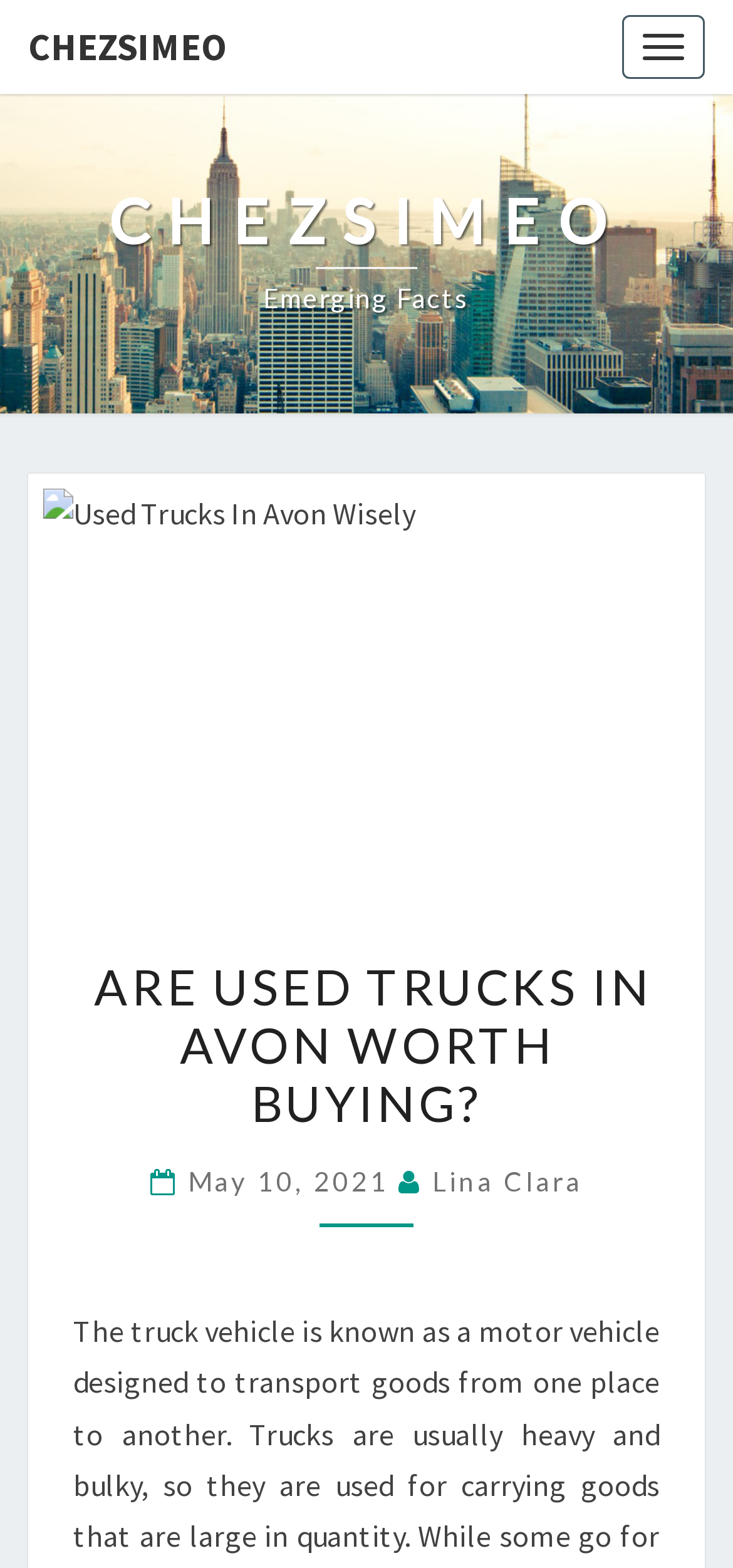Answer the question using only a single word or phrase: 
What is the purpose of the button at the top right corner?

Toggle navigation